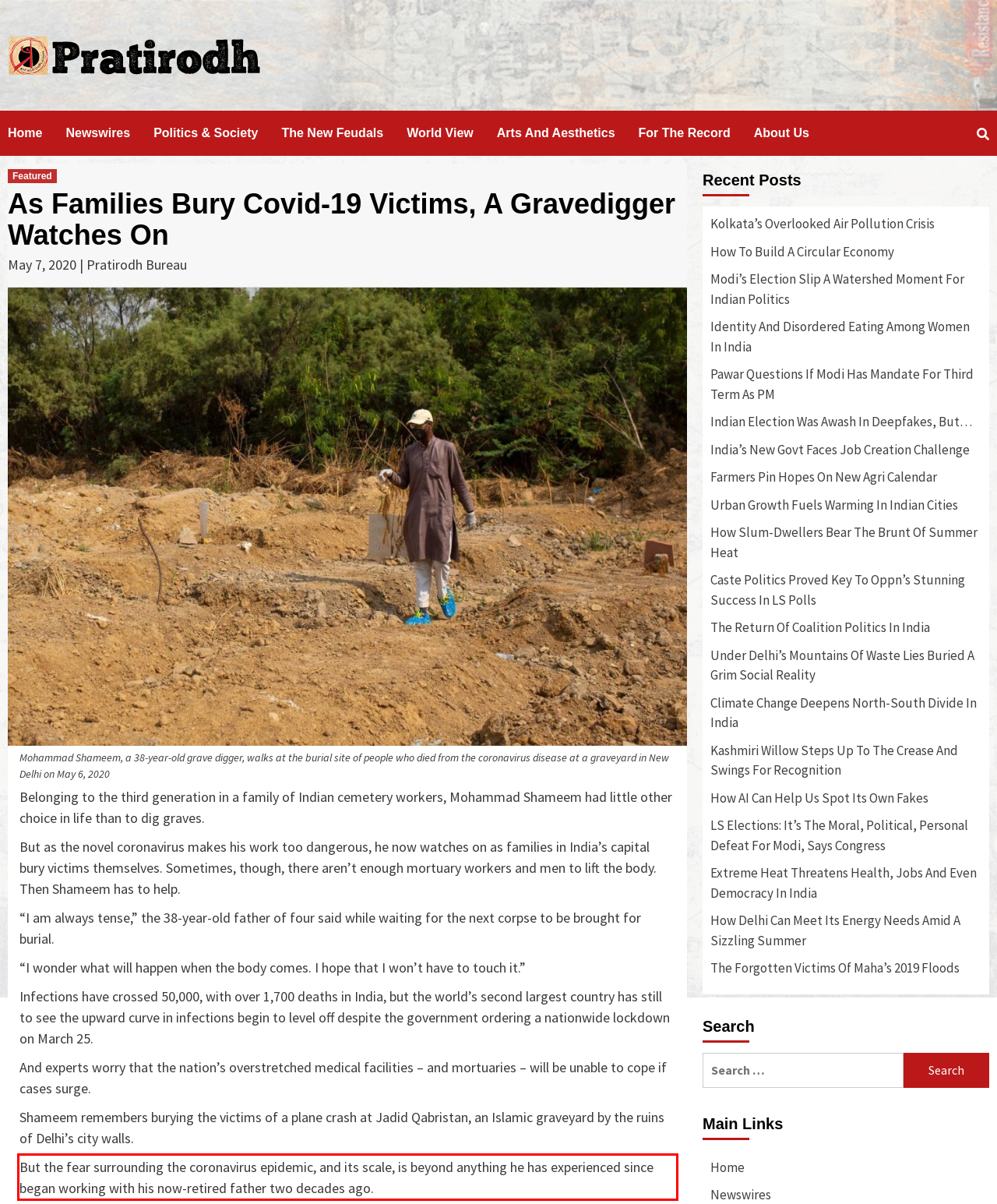Your task is to recognize and extract the text content from the UI element enclosed in the red bounding box on the webpage screenshot.

But the fear surrounding the coronavirus epidemic, and its scale, is beyond anything he has experienced since began working with his now-retired father two decades ago.